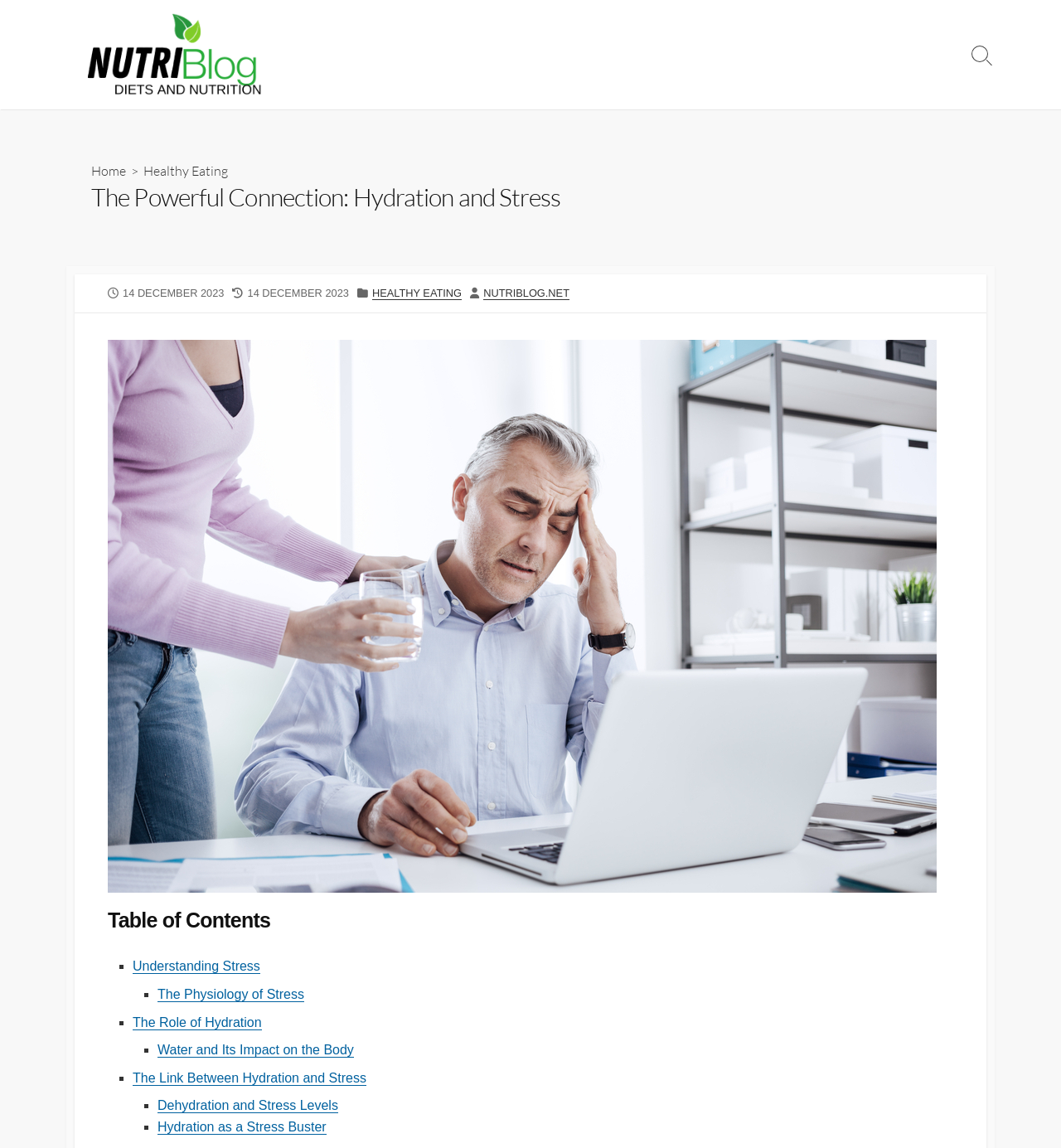Locate the bounding box coordinates of the area to click to fulfill this instruction: "Click the Nutriblog logo". The bounding box should be presented as four float numbers between 0 and 1, in the order [left, top, right, bottom].

[0.078, 0.007, 0.255, 0.088]